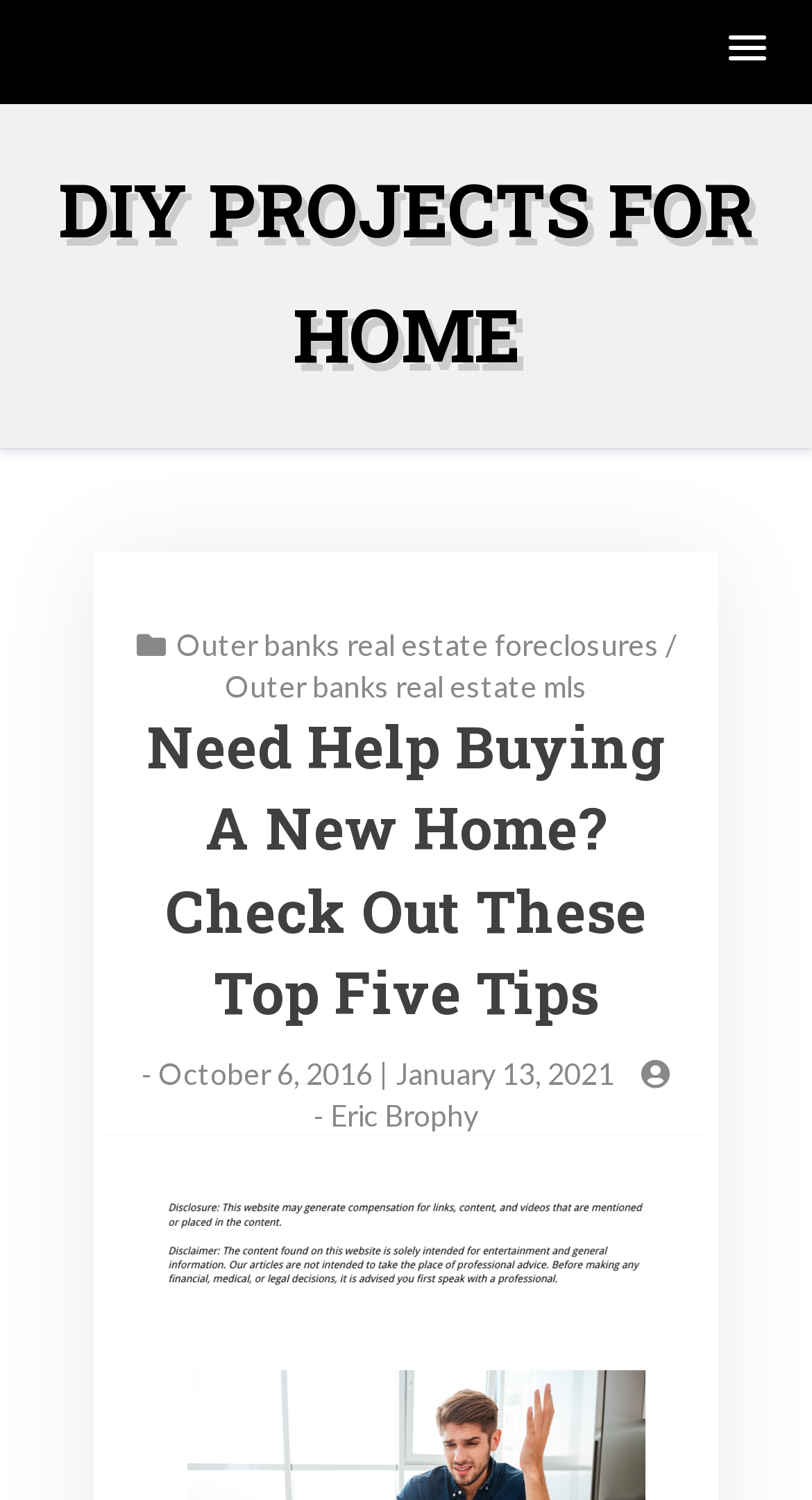Offer a meticulous caption that includes all visible features of the webpage.

The webpage appears to be a blog post or article focused on real estate, specifically providing tips for buying a new home. At the top right corner, there is a button with a popup menu. Below the button, the title "DIY PROJECTS FOR HOME" is prominently displayed in a large heading, taking up almost the full width of the page. 

Underneath the title, there is a link to "DIY PROJECTS FOR HOME" which spans most of the page's width. Further down, there is a section with a header that contains several links related to Outer Banks real estate, including foreclosures and MLS listings, separated by a slash. 

The main content of the page is headed by "Need Help Buying A New Home? Check Out These Top Five Tips", which is positioned below the real estate links. This heading is followed by a date range "October 6, 2016 | January 13, 2021" and the author's name, "Eric Brophy". 

To the right of the author's name, there is an image that takes up about half of the page's width. The image is positioned near the bottom of the page, leaving some space between it and the author's name. Overall, the webpage has a clear structure, with distinct sections for the title, real estate links, main content, and image.